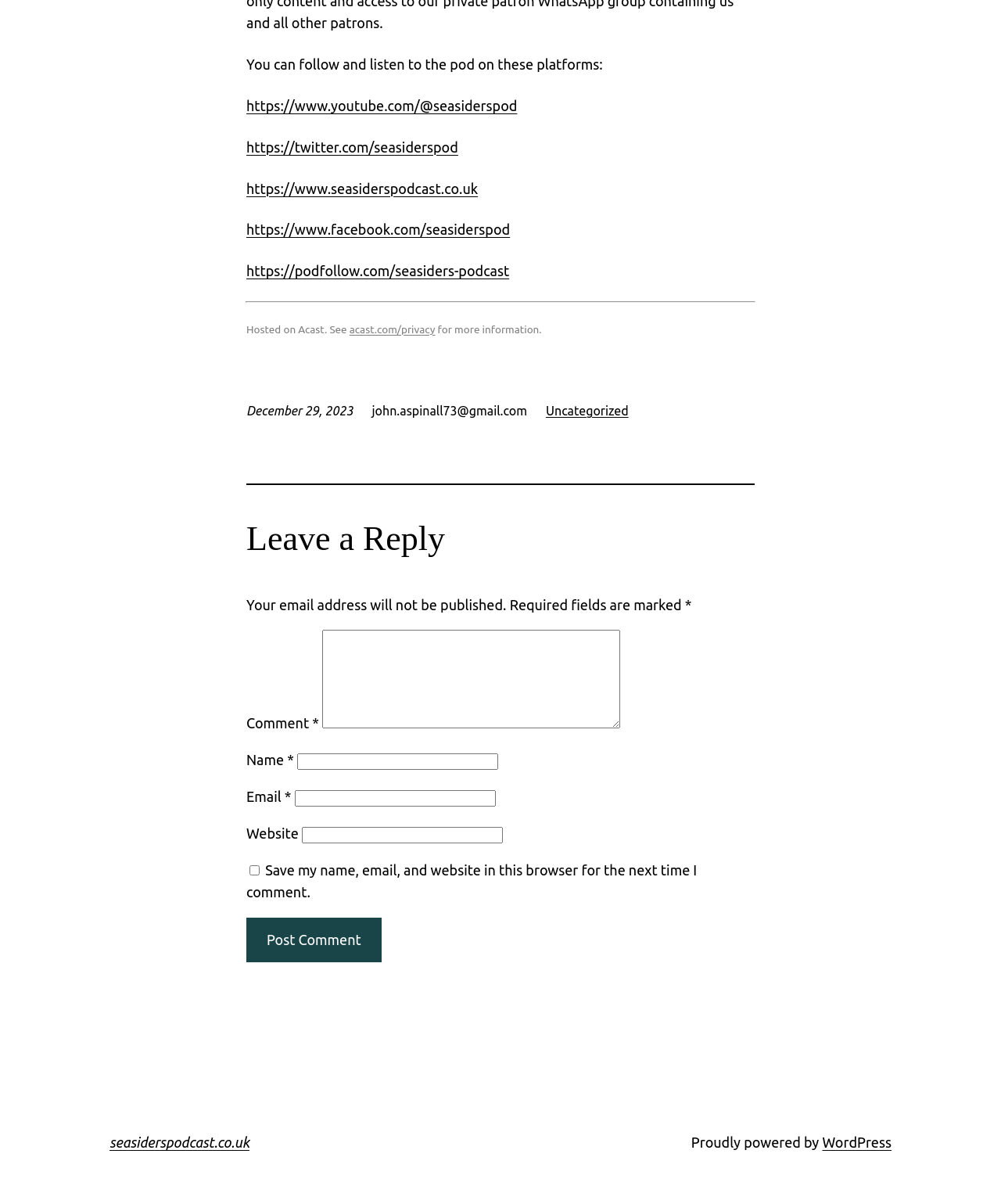Locate the bounding box coordinates of the element you need to click to accomplish the task described by this instruction: "Visit the Seasiders Podcast website".

[0.246, 0.15, 0.477, 0.163]